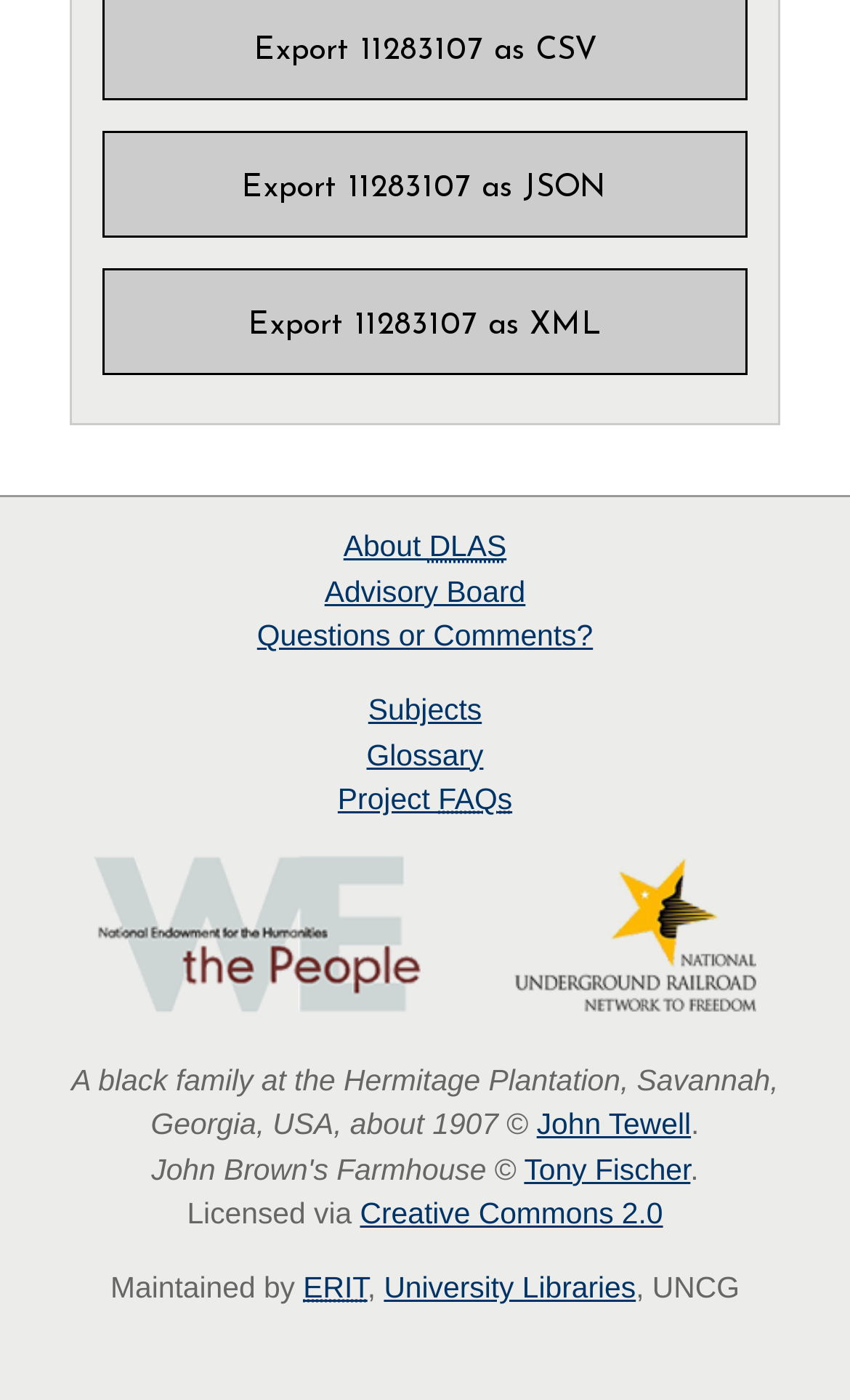What is the abbreviation of 'Digital Library on American Slavery'?
Please respond to the question with a detailed and thorough explanation.

The answer can be found in the Abbr element with the text 'Digital Library on American Slavery'. This abbreviation is mentioned as DLAS, which is likely the short form of the full name.